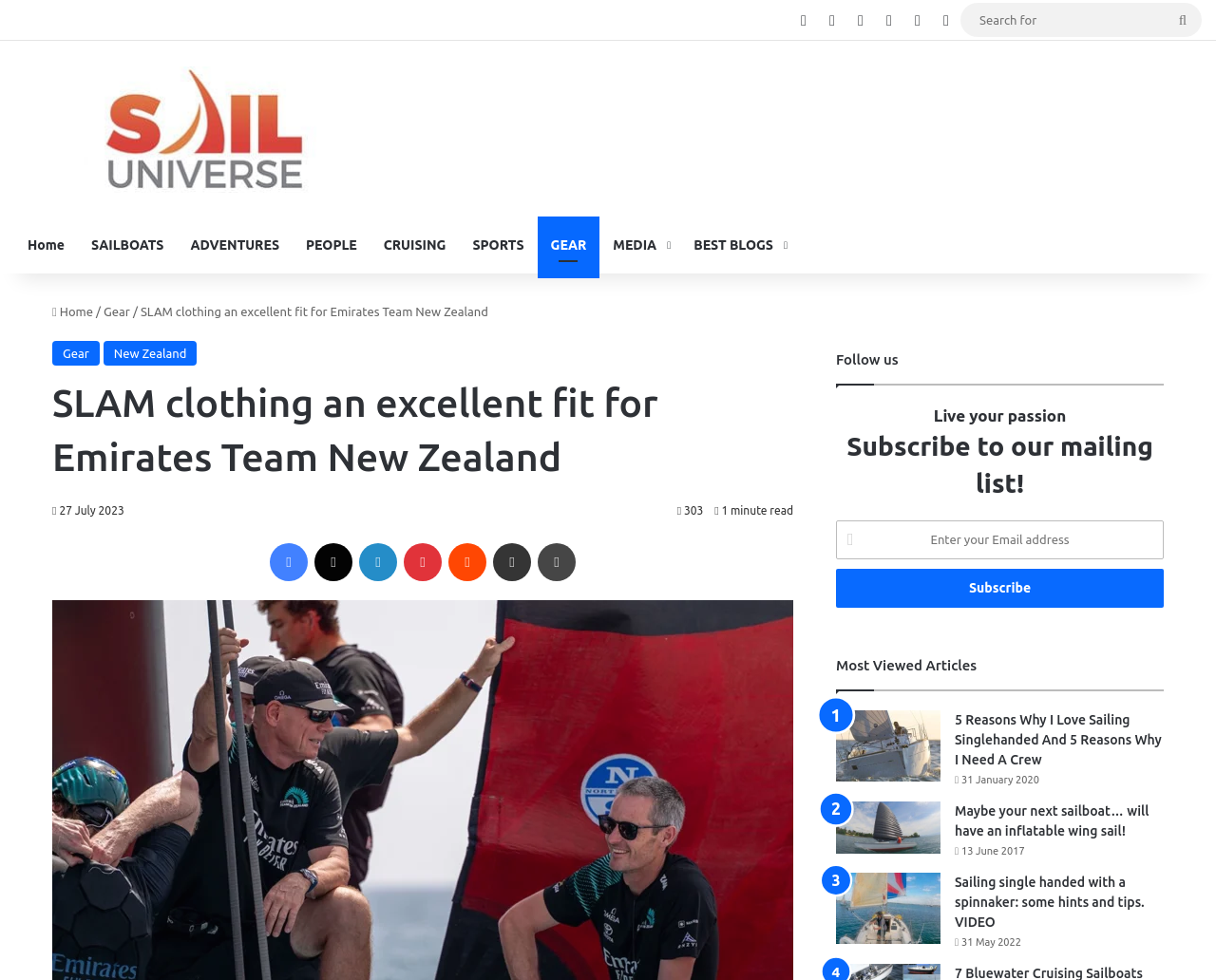Elaborate on the different components and information displayed on the webpage.

The webpage is about SLAM clothing and its partnership with Emirates Team New Zealand. At the top, there is a secondary navigation bar with links to RSS, Facebook, and other social media platforms, as well as a search bar. Below this, there is a primary navigation bar with links to different sections of the website, including Home, Sailboats, Adventures, and more.

The main content of the page is a news article about SLAM clothing and Emirates Team New Zealand, with a heading and a brief summary. The article is accompanied by a few social media links and a "Share via Email" button.

To the right of the article, there is a section with a heading "Live your passion" and a call-to-action to subscribe to the website's mailing list. Below this, there is a list of "Most Viewed Articles" with links to three articles, each with a brief summary and an accompanying image.

Throughout the page, there are several images, including the Sail Universe logo at the top and images accompanying the news articles. The overall layout is organized, with clear headings and concise text.